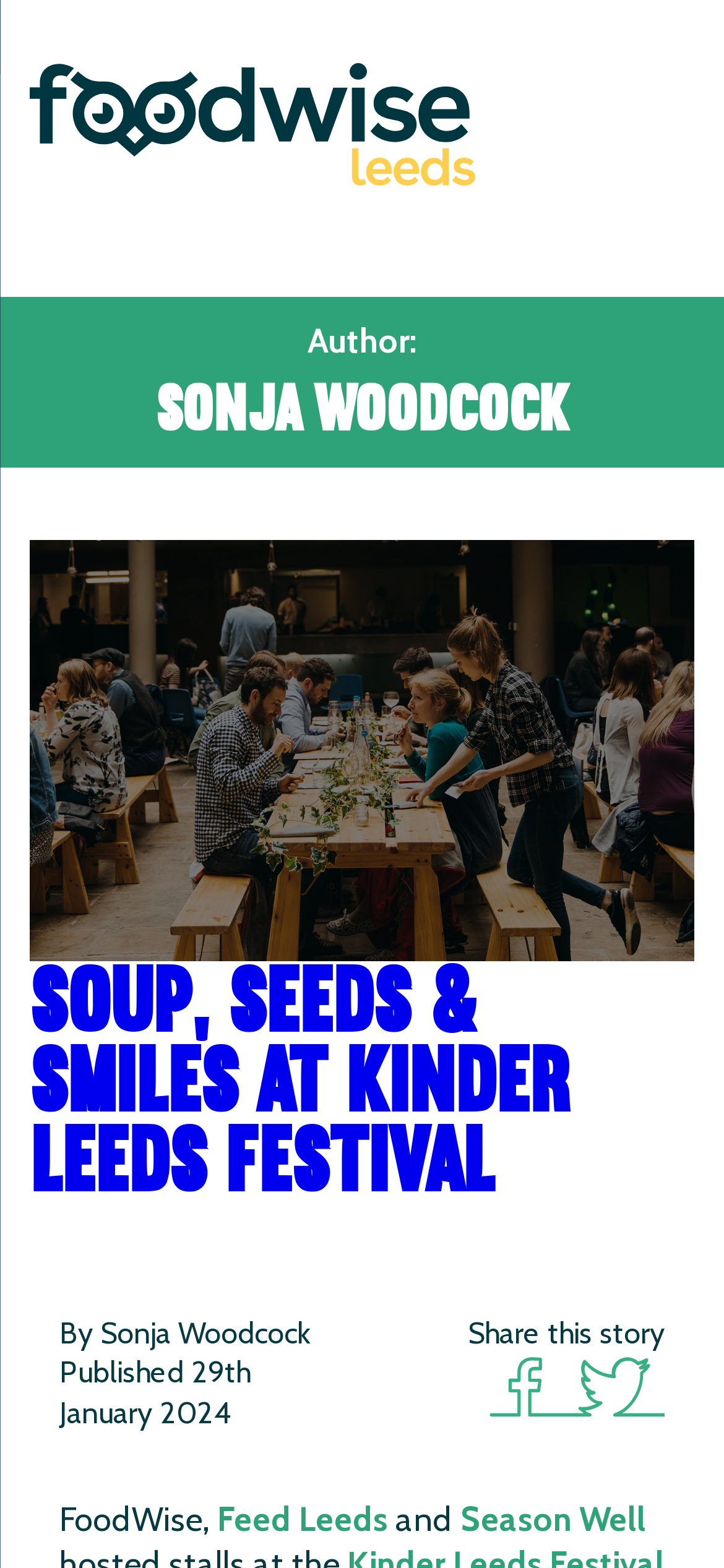Generate a comprehensive description of the webpage content.

The webpage is about Sonja Woodcock, a food blogger or writer, and her article "SOUP, SEEDS & SMILES AT KINDER LEEDS FESTIVAL" on FoodWise. 

At the top of the page, there is a heading "FOODWISE" with an image beside it. Below this, there is a header section that spans the entire width of the page. Within this section, there is a heading "Author: SONJA WOODCOCK" on the left side, and a large image on the right side that takes up most of the width.

Below the header section, there is a prominent heading "SOUP, SEEDS & SMILES AT KINDER LEEDS FESTIVAL" that spans about two-thirds of the page width. This heading is a link to the article. 

Underneath the article title, there are three lines of text: "By Sonja Woodcock", "Published 29th January 2024", and "Share this story". The "Share this story" text is on the right side of the page, and beside it are two social media links, "Facebook" and "Twitter", each with an icon.

At the very bottom of the page, there is a line of text that reads "FoodWise, Feed Leeds and Season Well", with "Feed Leeds" and "Season Well" being links.